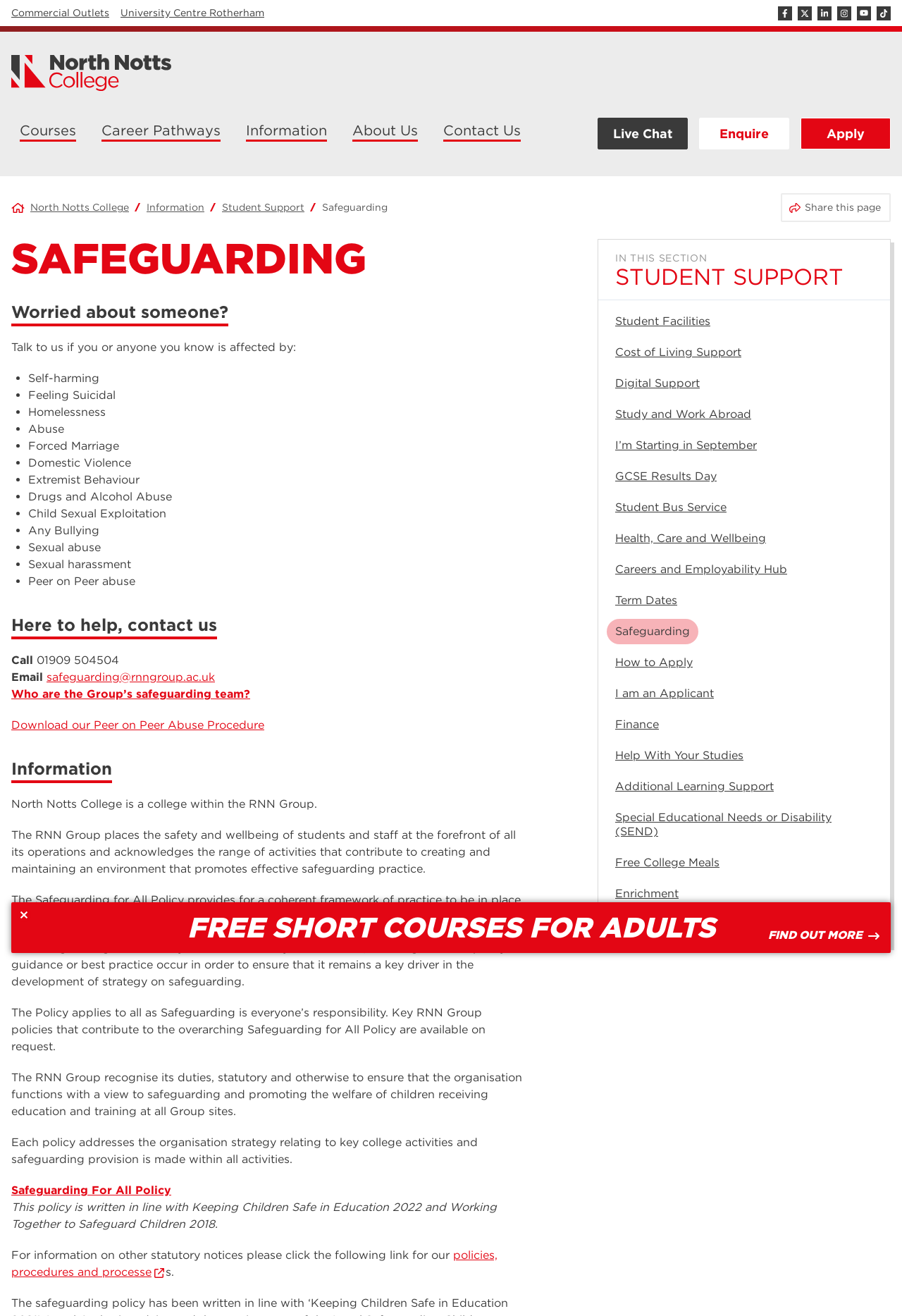What is the purpose of the Safeguarding for All Policy?
Using the visual information, reply with a single word or short phrase.

To create a safe environment